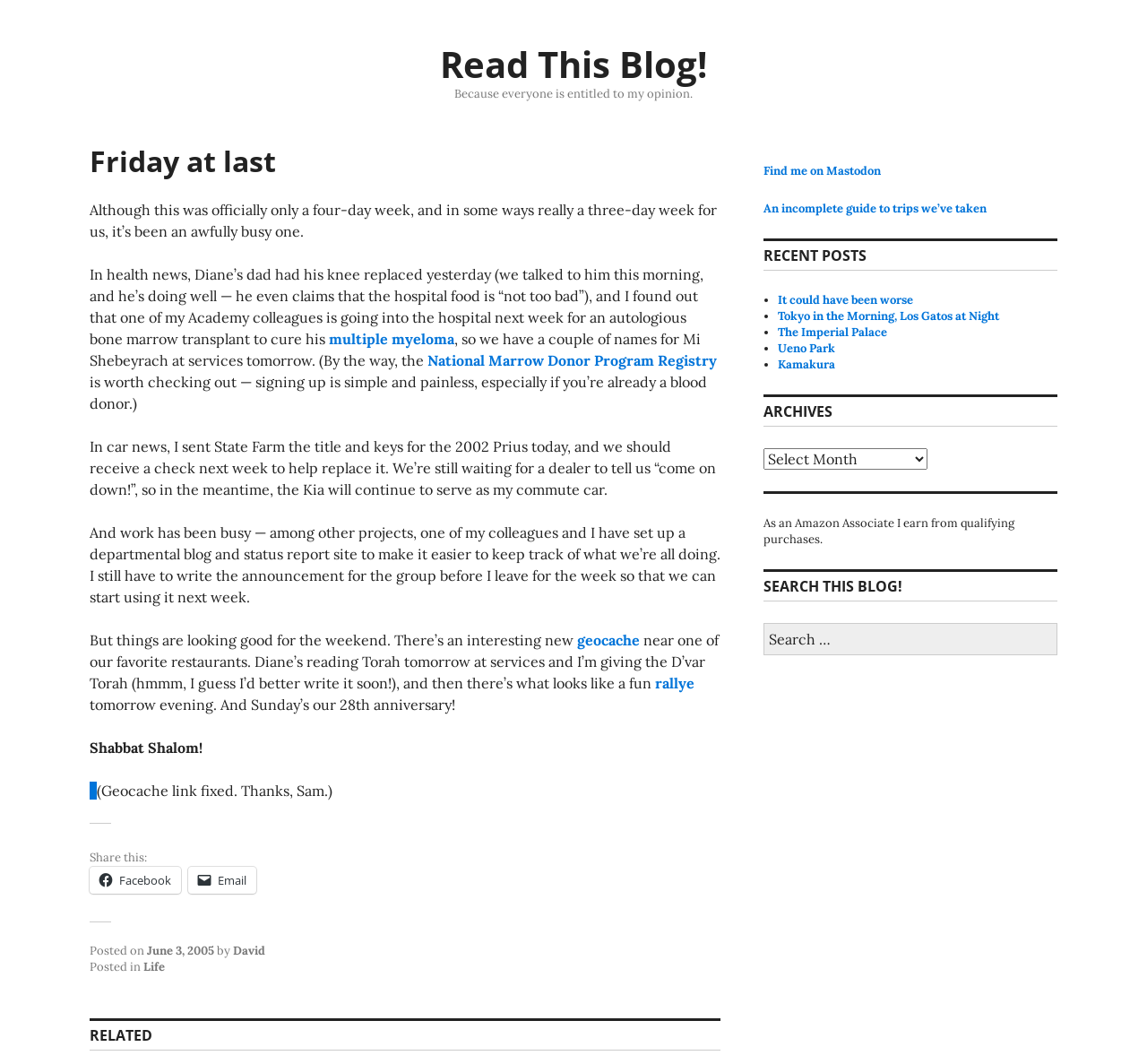Respond with a single word or phrase:
What is the topic of the blog post?

Personal life